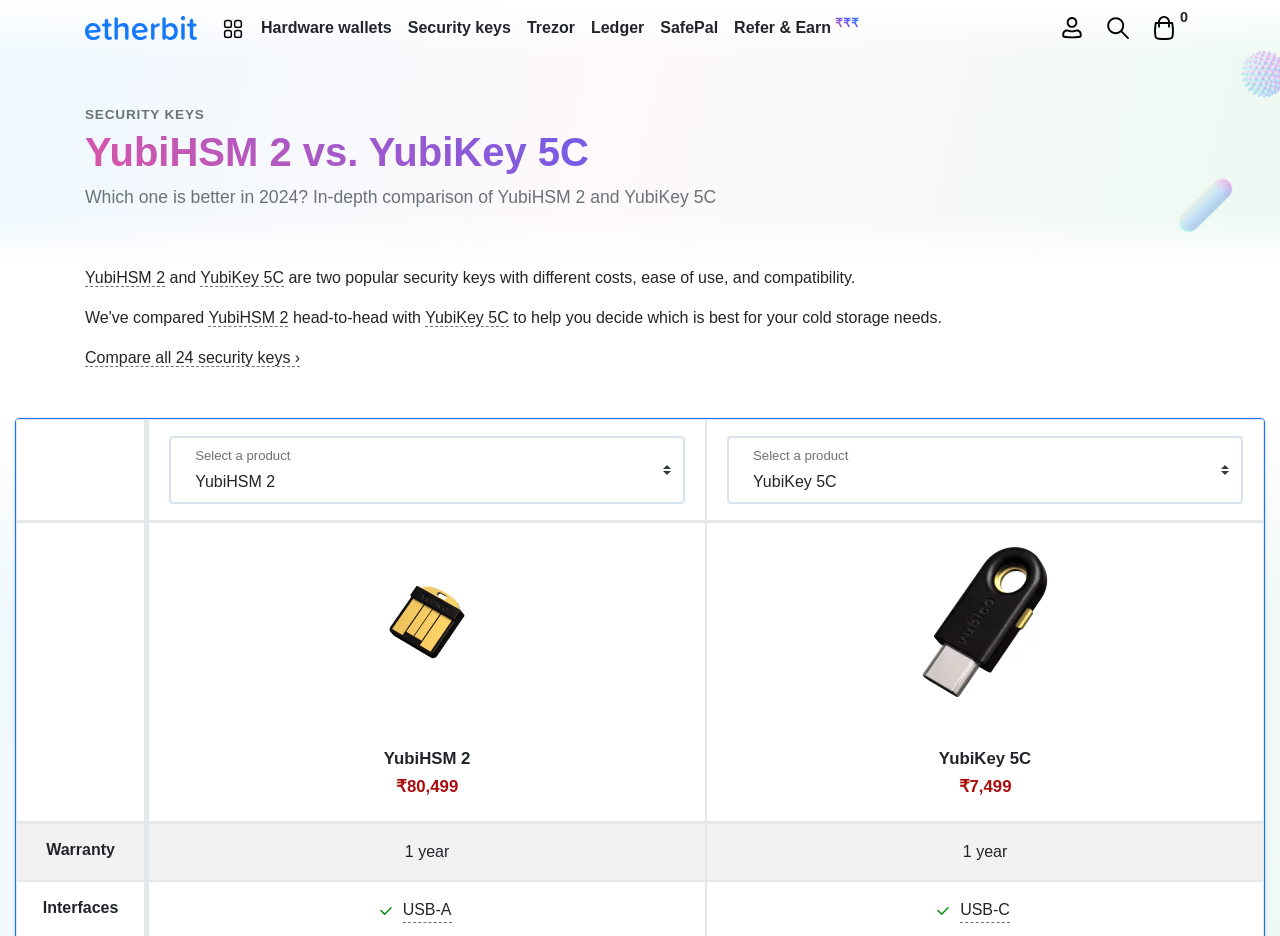Identify the bounding box for the described UI element: "parent_node: Hardware wallets title="Etherbit.in homepage"".

[0.066, 0.009, 0.154, 0.052]